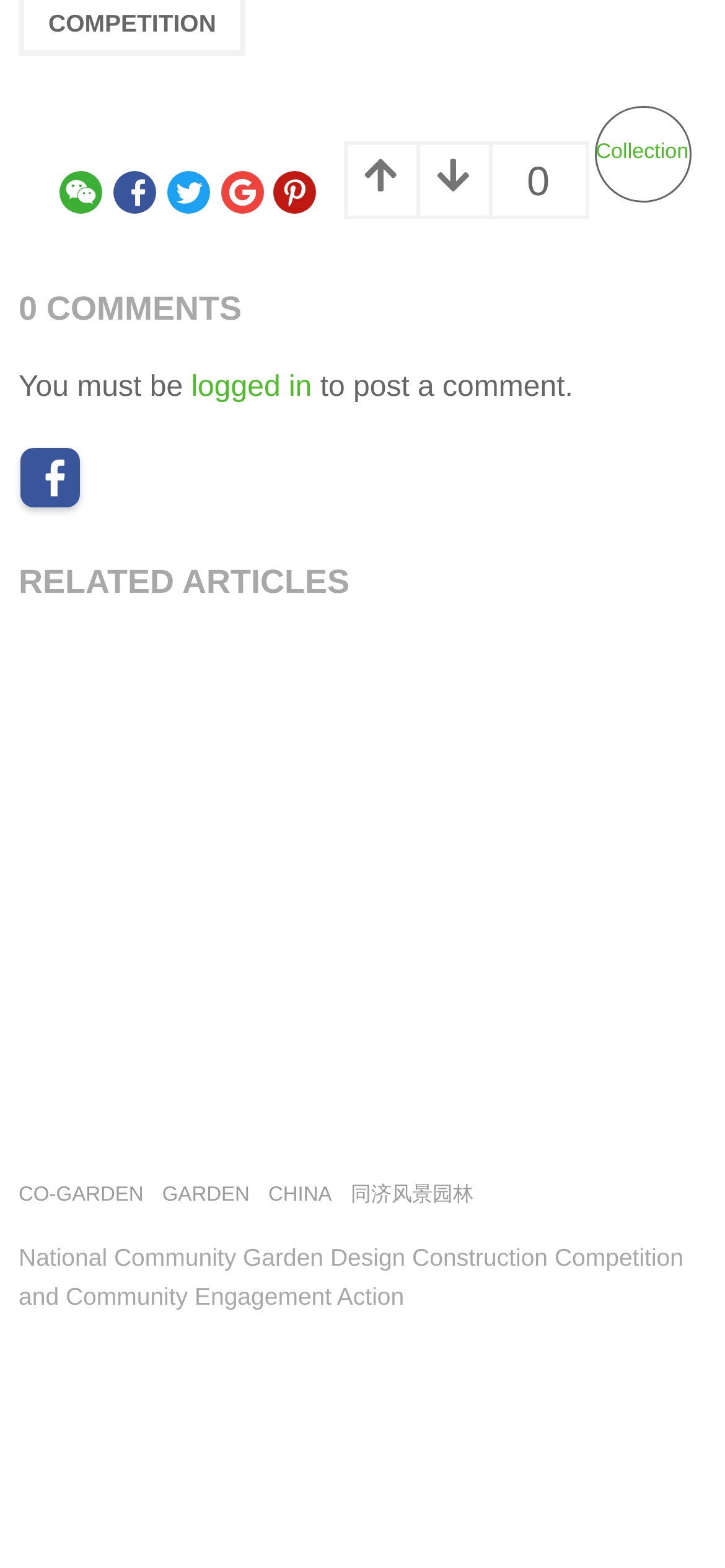Please mark the bounding box coordinates of the area that should be clicked to carry out the instruction: "Share with WeChat".

[0.081, 0.105, 0.14, 0.141]